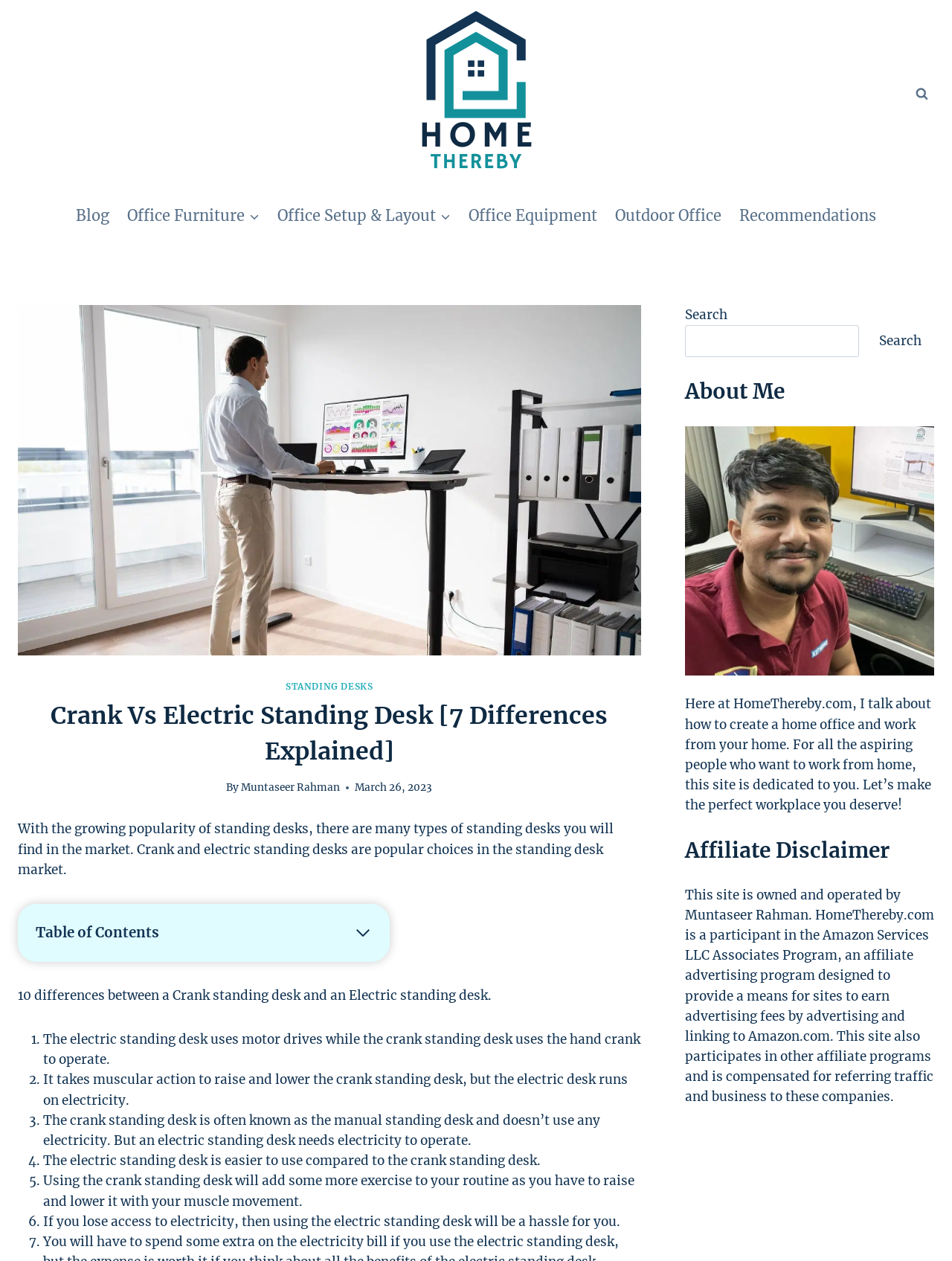Determine the bounding box for the UI element described here: "2. Good Adjustability".

[0.051, 0.767, 0.172, 0.778]